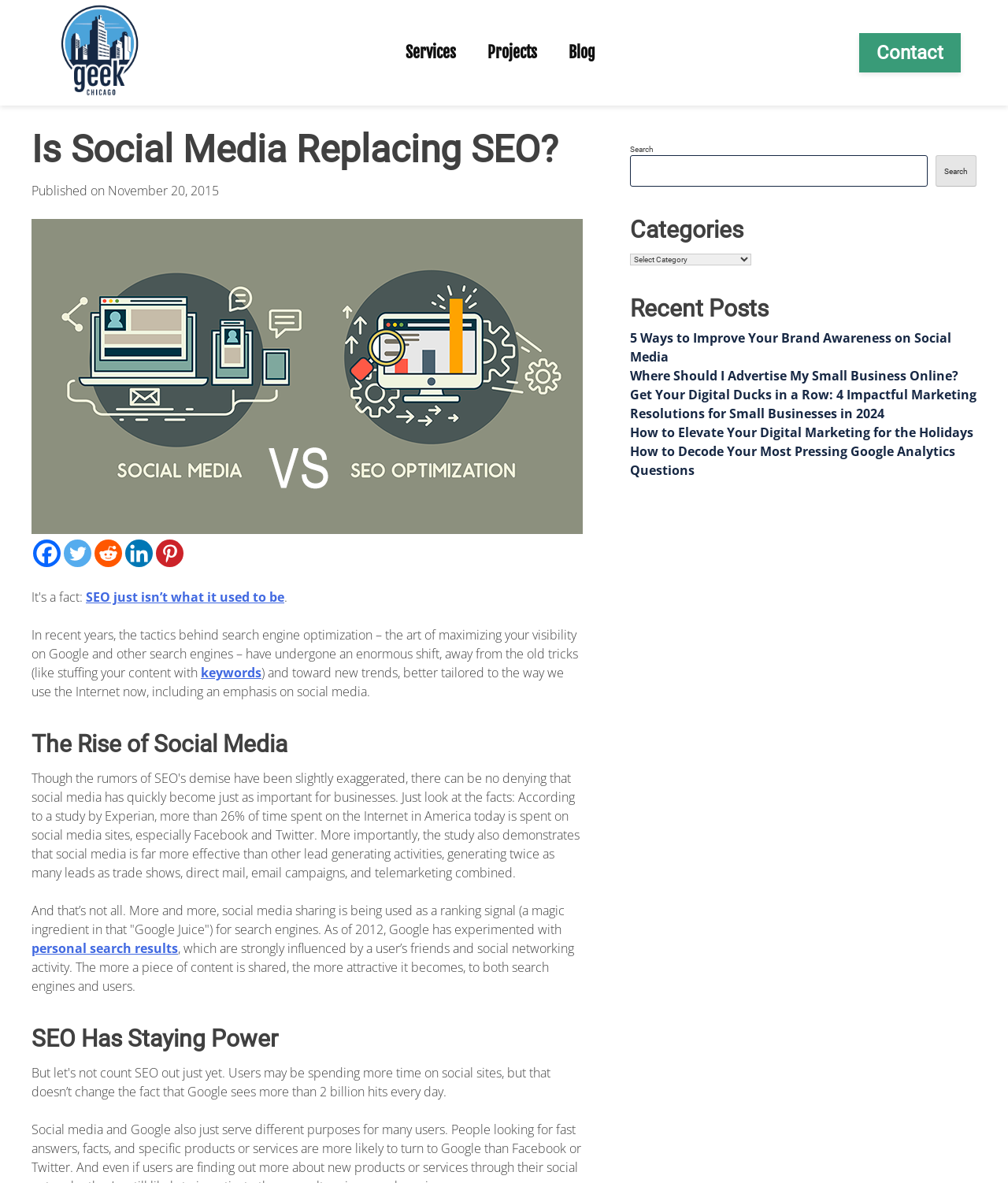Please locate the clickable area by providing the bounding box coordinates to follow this instruction: "Search for something".

[0.625, 0.131, 0.92, 0.158]